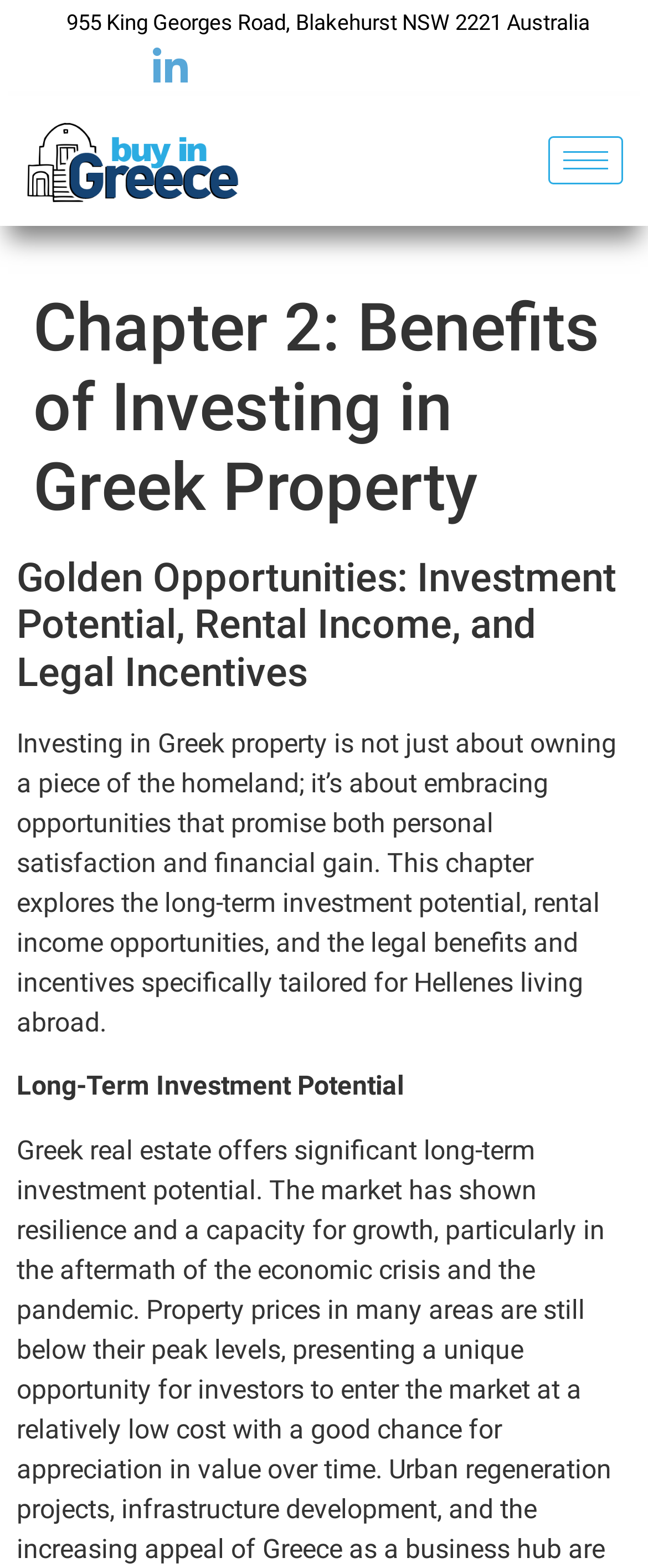Based on the visual content of the image, answer the question thoroughly: What is the topic of the current chapter?

I looked at the heading of the webpage, which is 'Chapter 2: Benefits of Investing in Greek Property'. This suggests that the current chapter is about the benefits of investing in Greek property.